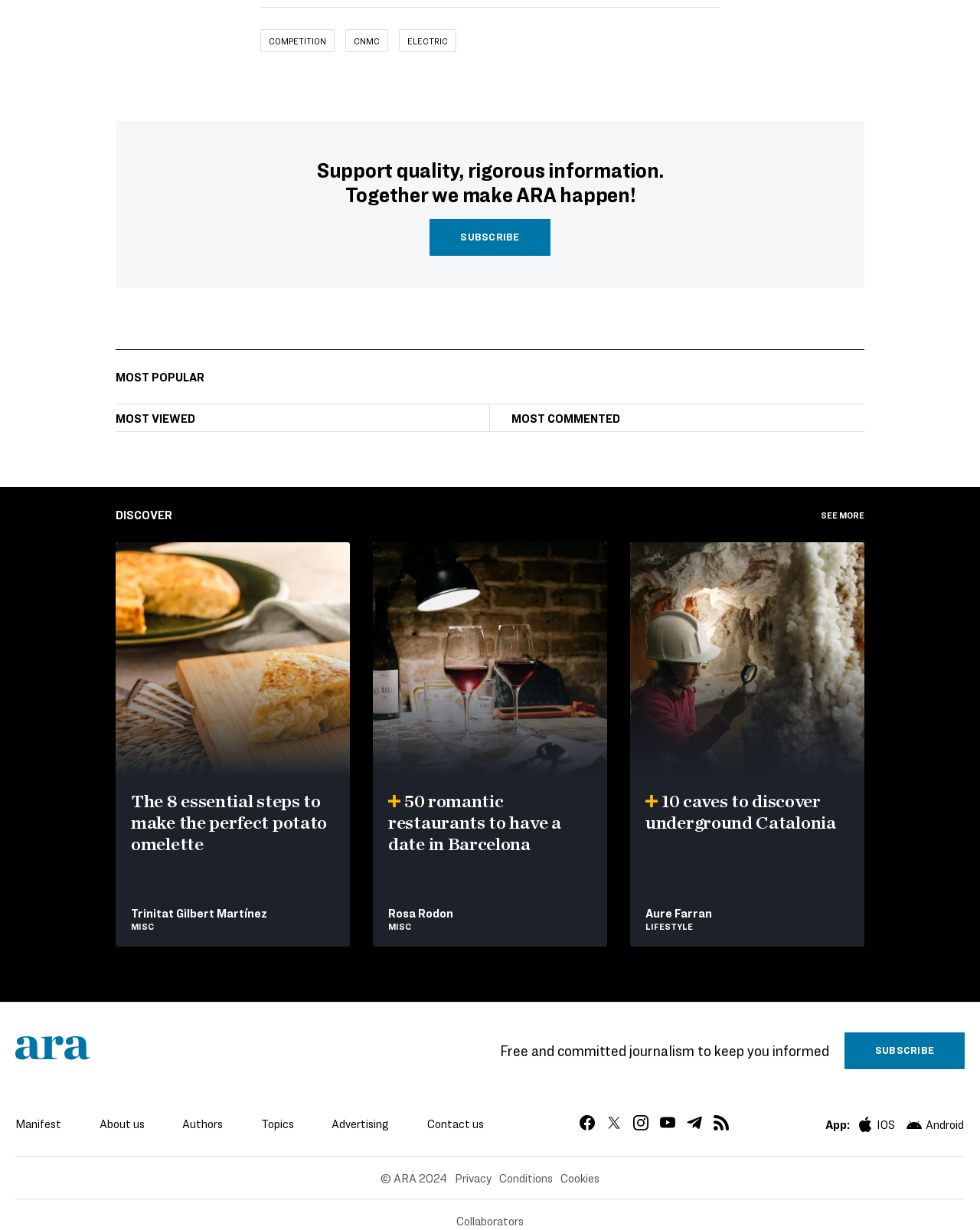Determine the bounding box coordinates of the clickable element to complete this instruction: "View the 'MOST POPULAR' section". Provide the coordinates in the format of four float numbers between 0 and 1, [left, top, right, bottom].

[0.118, 0.301, 0.209, 0.312]